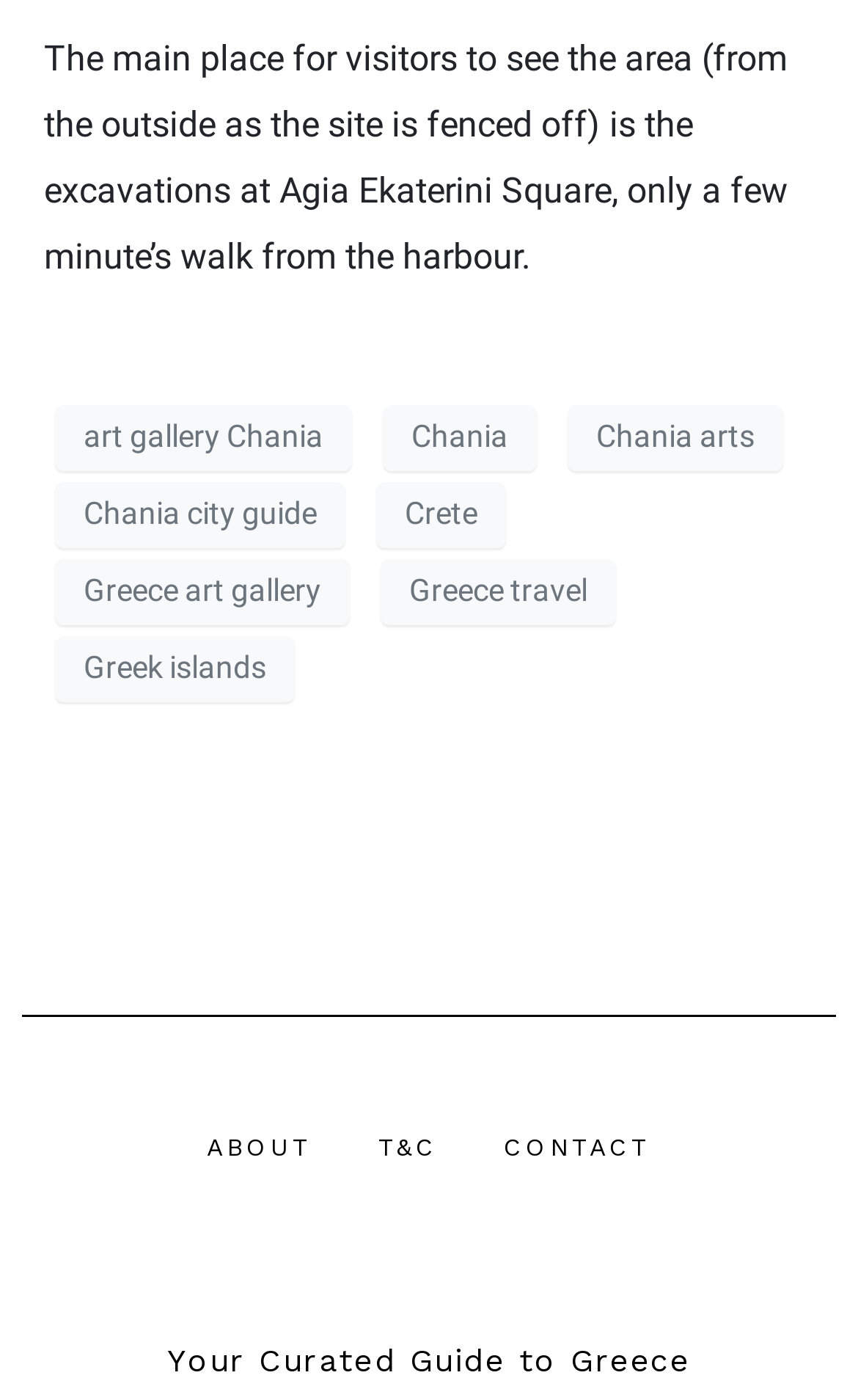Identify the bounding box of the UI component described as: "Greece art gallery".

[0.064, 0.399, 0.408, 0.446]